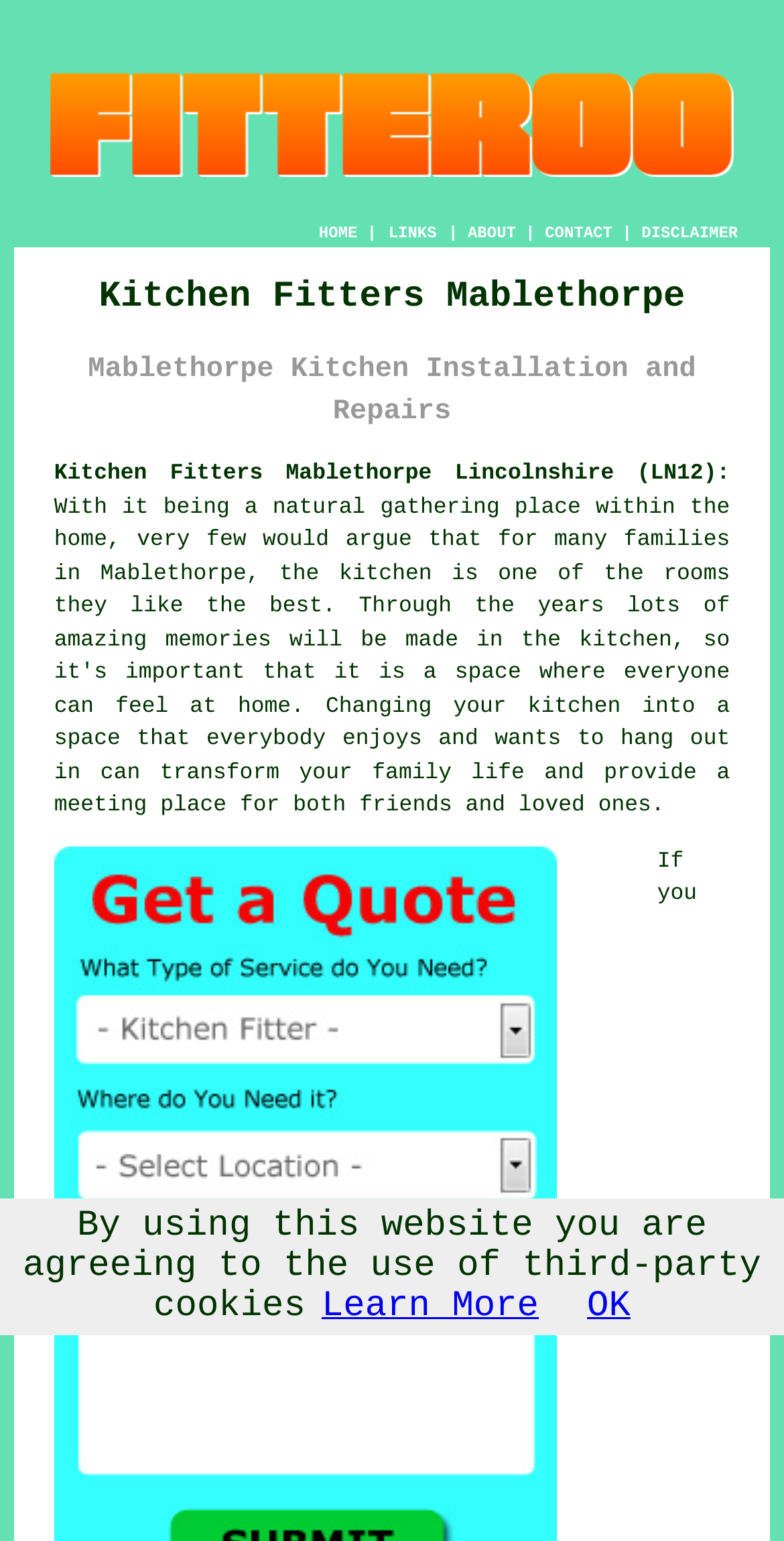Determine the bounding box coordinates of the UI element described below. Use the format (top-left x, top-left y, bottom-right x, bottom-right y) with floating point numbers between 0 and 1: LINKS

[0.493, 0.145, 0.56, 0.16]